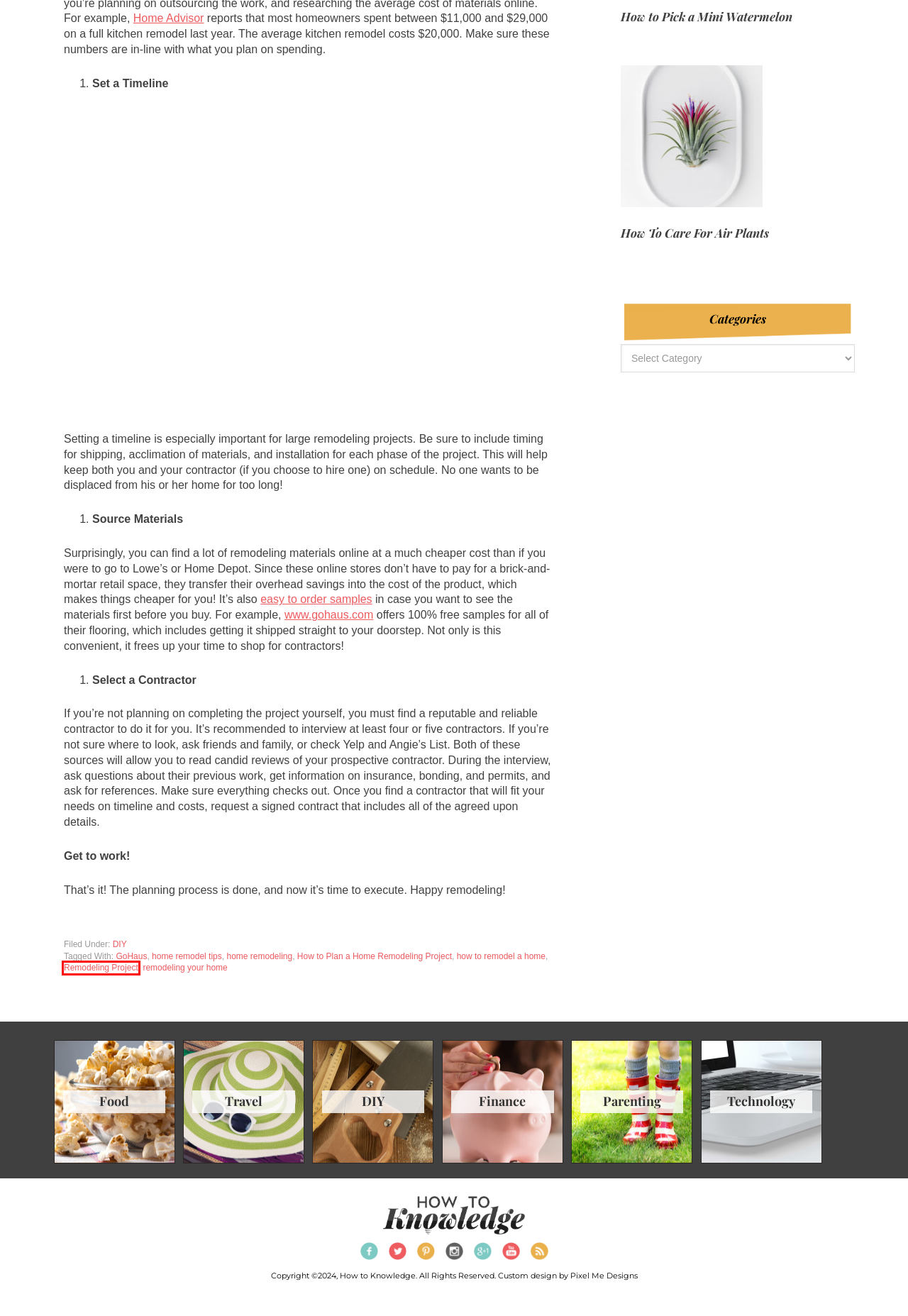You have a screenshot of a webpage with a red bounding box around a UI element. Determine which webpage description best matches the new webpage that results from clicking the element in the bounding box. Here are the candidates:
A. Pixel Me Designs - Custom Wordpress and Blog Design
B. home remodel tips Archives • How to Knowledge
C. how to remodel a home Archives • How to Knowledge
D. Finance Archives • How to Knowledge
E. Remodeling Project Archives • How to Knowledge
F. GoHaus Archives • How to Knowledge
G. How To Care For Air Plants
H. How to Plan a Home Remodeling Project

E